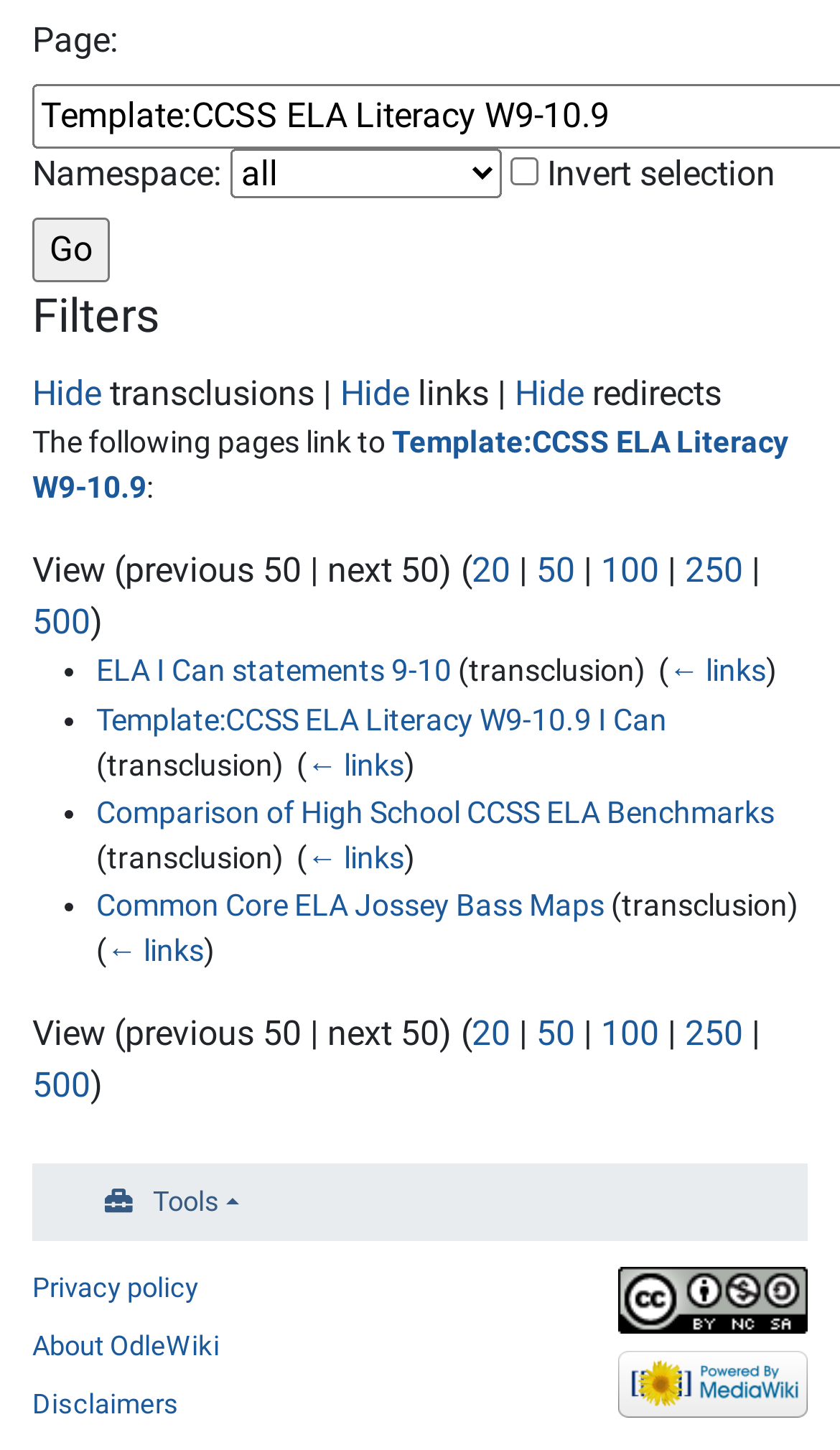Provide your answer in a single word or phrase: 
What is the current namespace?

None